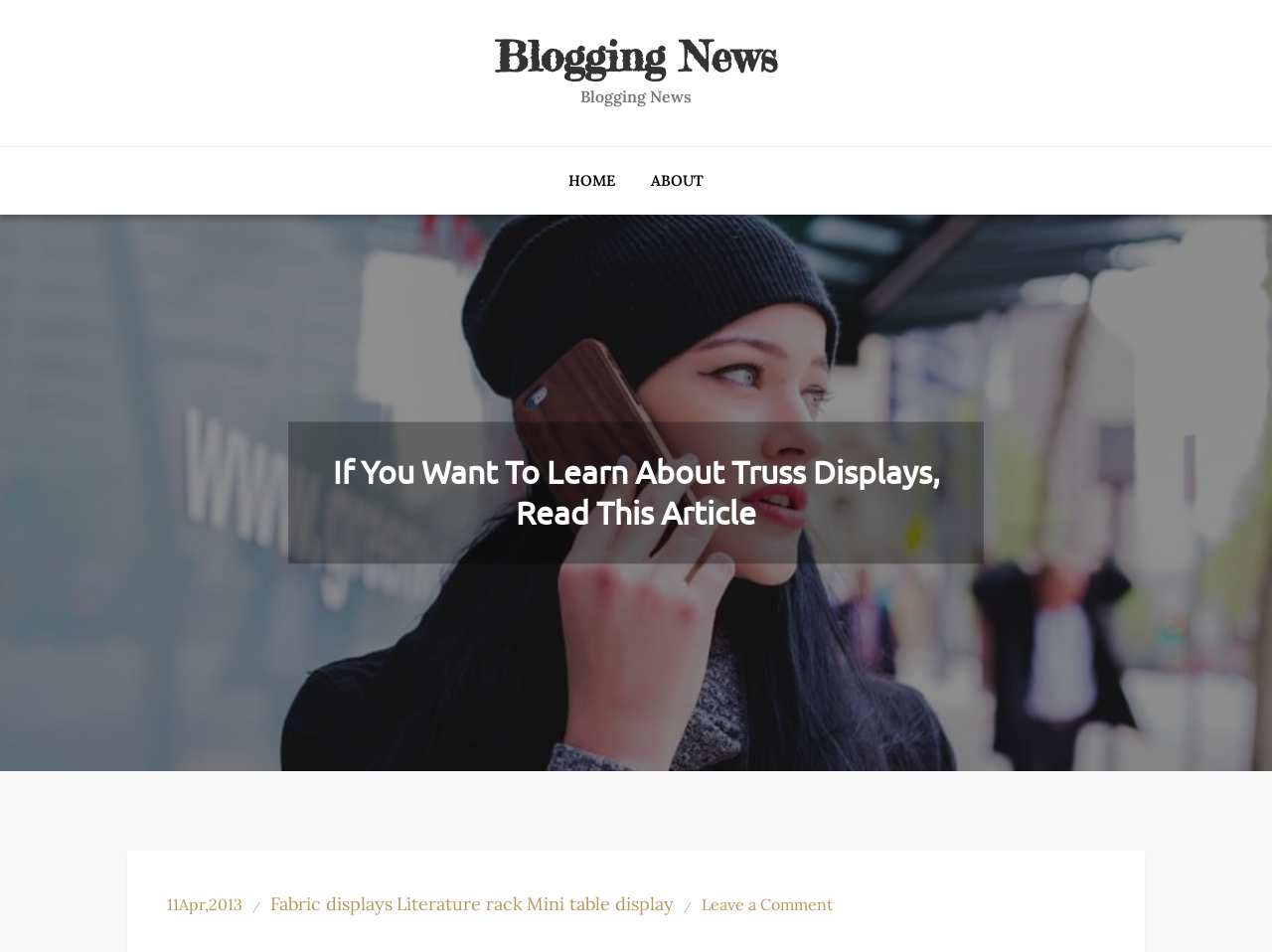Answer the question in a single word or phrase:
What is the primary menu item to the left of 'ABOUT'?

HOME